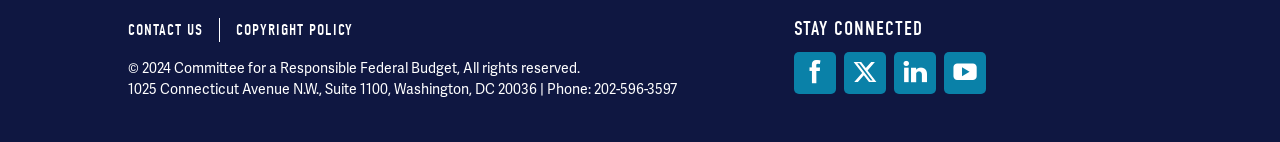Given the description: "Copyright Policy", determine the bounding box coordinates of the UI element. The coordinates should be formatted as four float numbers between 0 and 1, [left, top, right, bottom].

[0.184, 0.145, 0.276, 0.272]